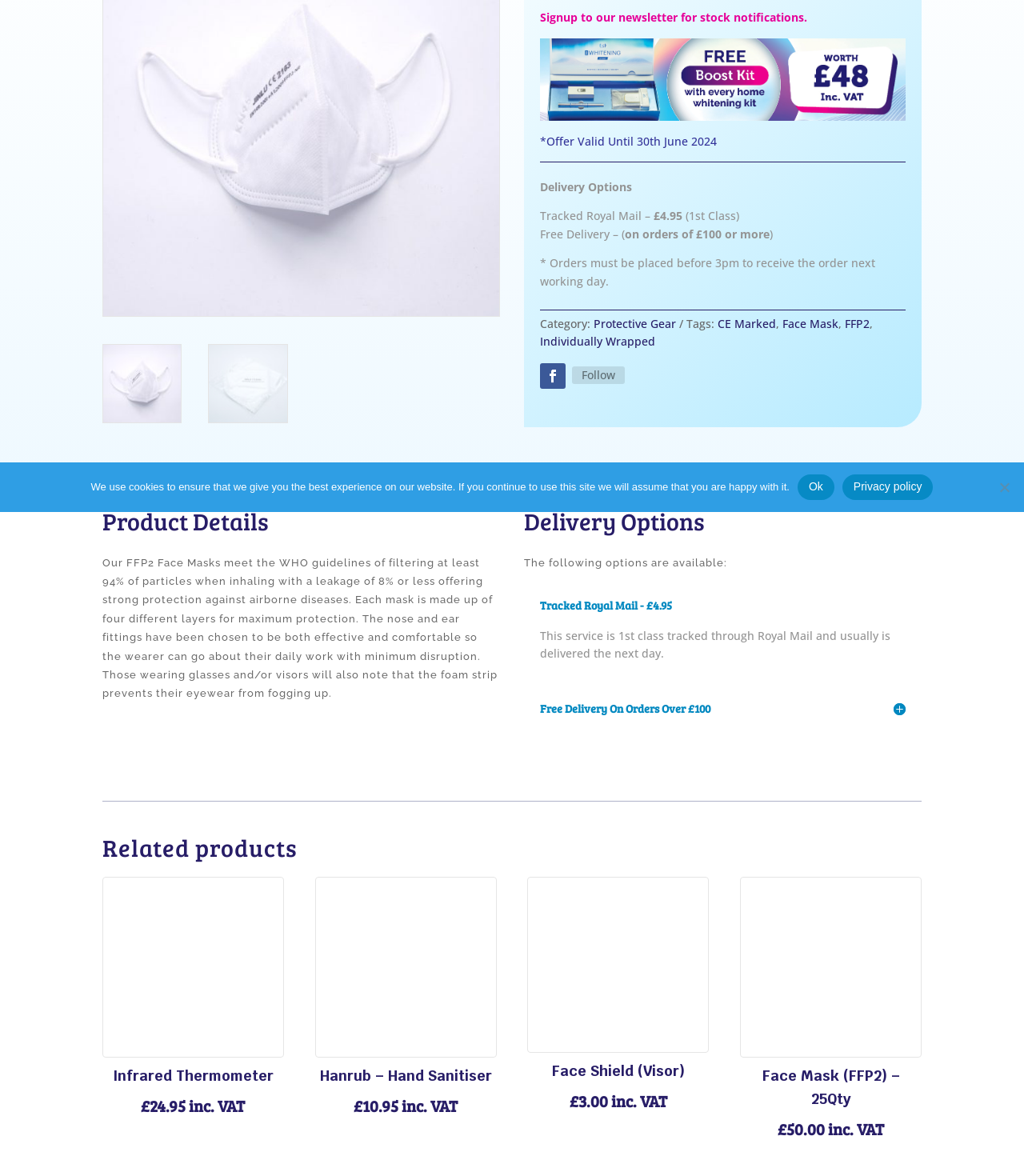Find the UI element described as: "Face Mask" and predict its bounding box coordinates. Ensure the coordinates are four float numbers between 0 and 1, [left, top, right, bottom].

[0.764, 0.269, 0.819, 0.282]